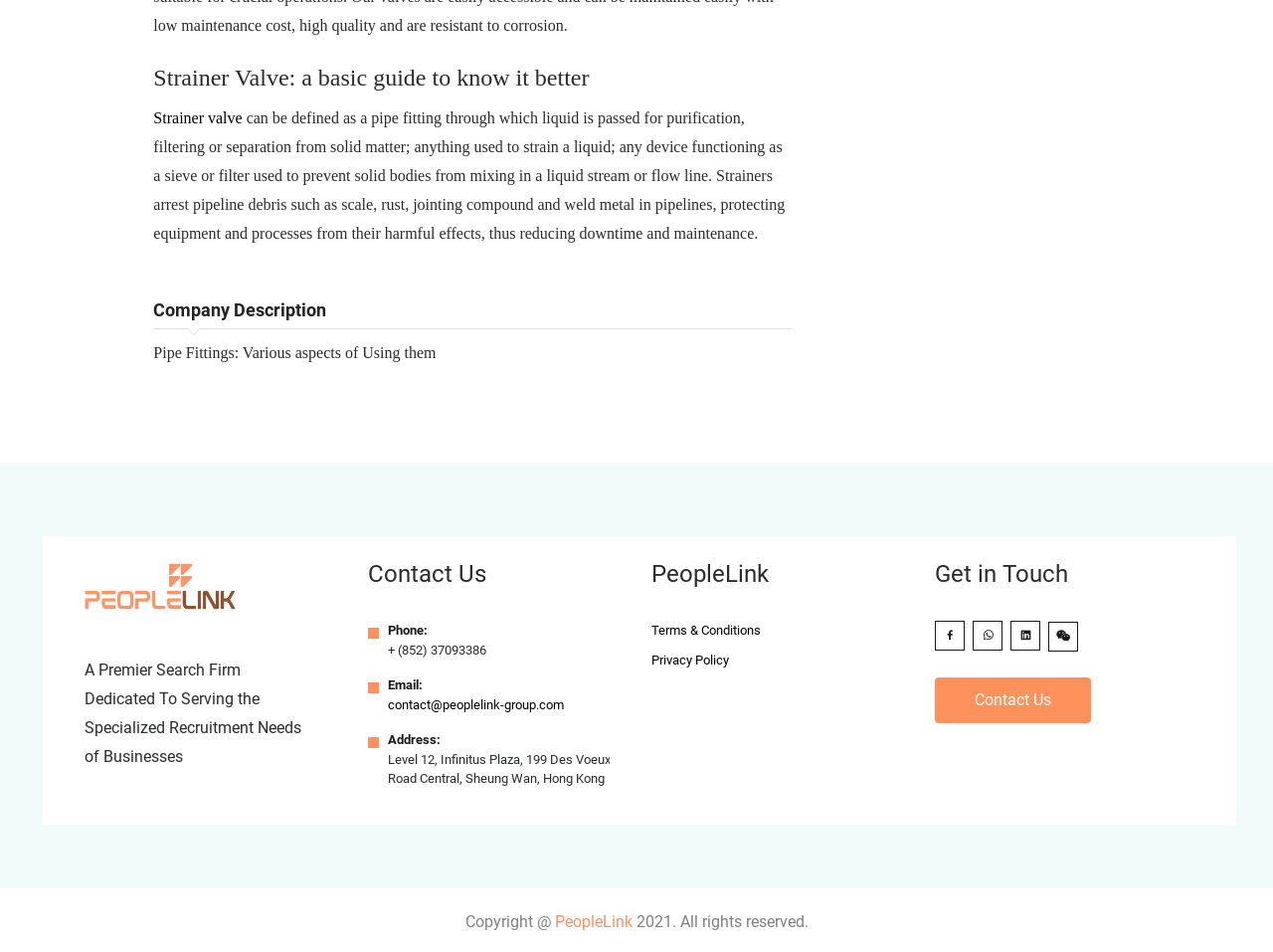Show the bounding box coordinates of the region that should be clicked to follow the instruction: "Get in Touch through Facebook."

[0.764, 0.661, 0.788, 0.676]